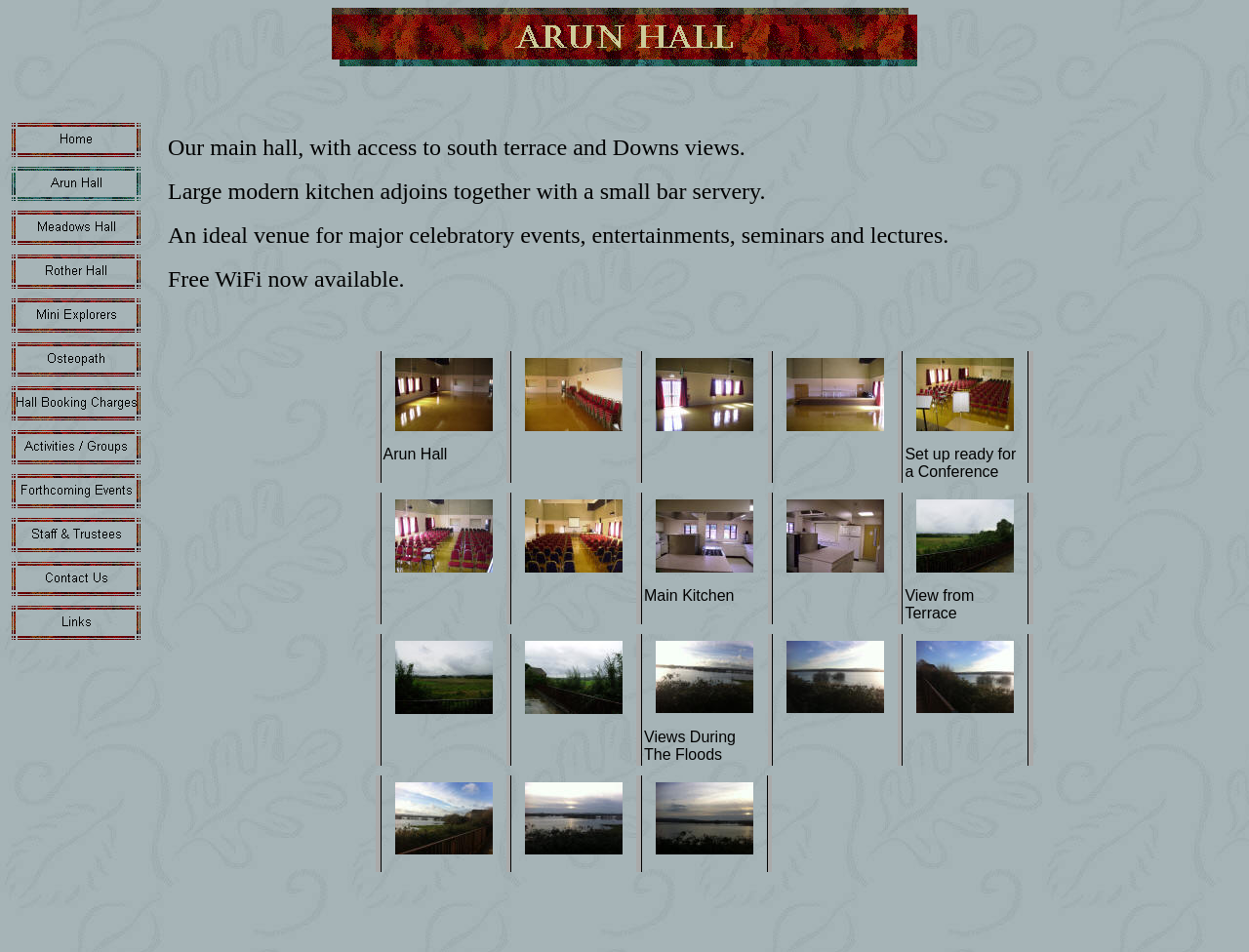Identify the bounding box coordinates of the region that should be clicked to execute the following instruction: "Go to Meadows Hall".

[0.006, 0.247, 0.116, 0.264]